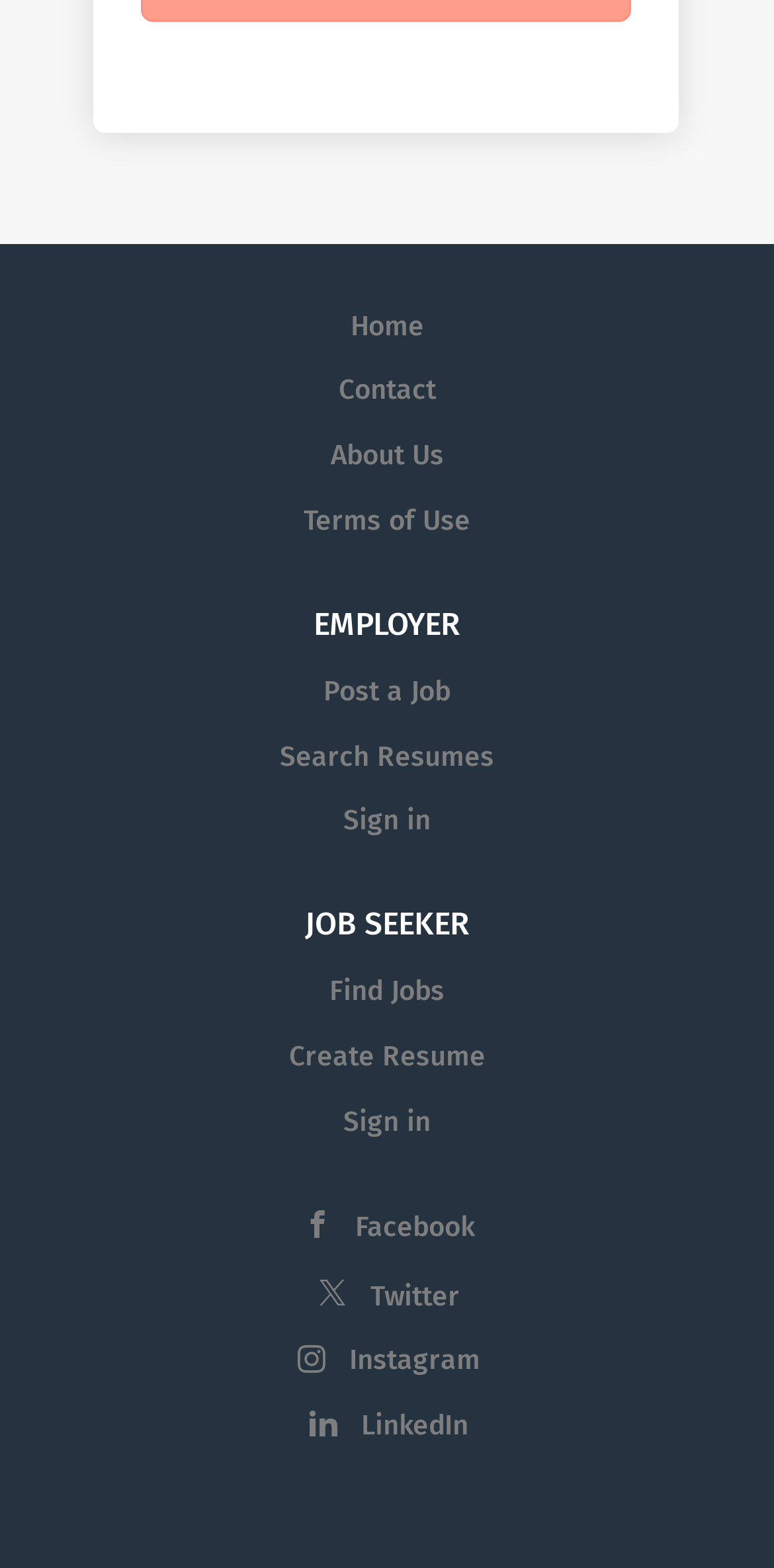Determine the bounding box coordinates of the region to click in order to accomplish the following instruction: "Sign in". Provide the coordinates as four float numbers between 0 and 1, specifically [left, top, right, bottom].

[0.444, 0.513, 0.556, 0.535]